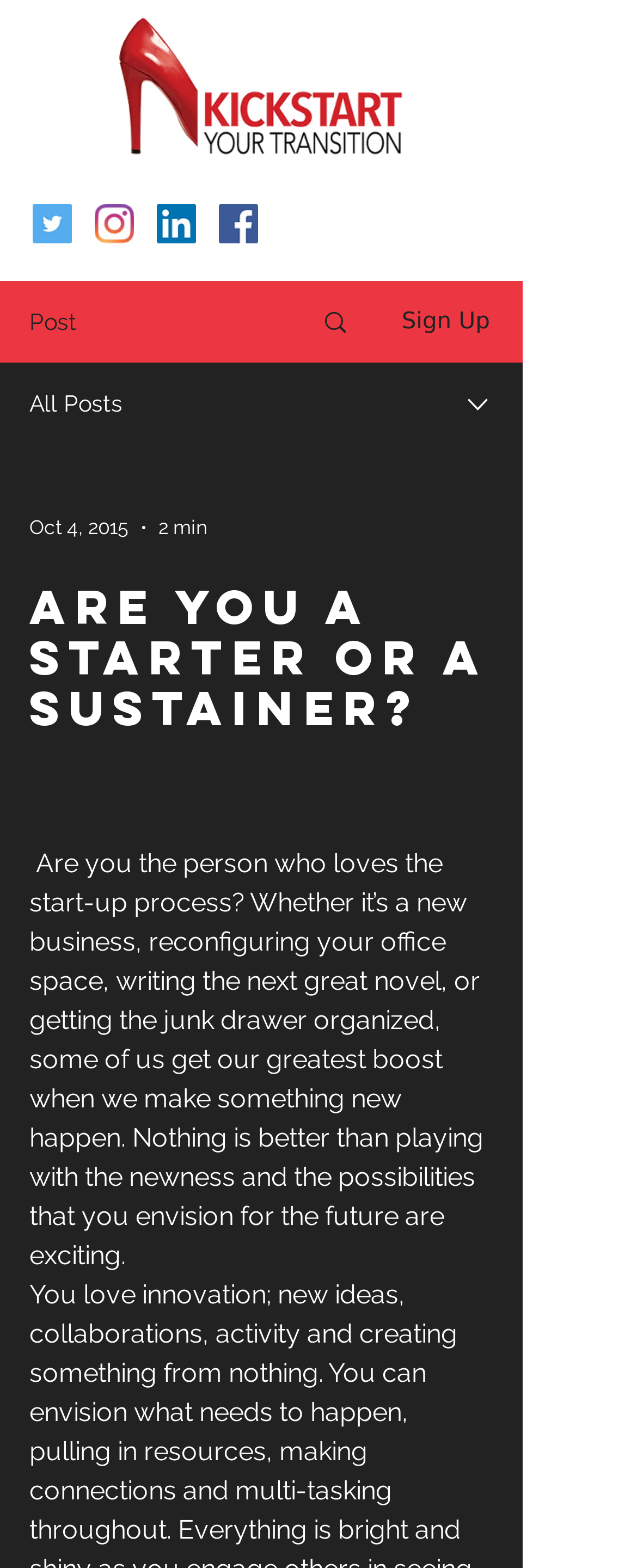Please find and provide the title of the webpage.

Are You a Starter or a Sustainer?